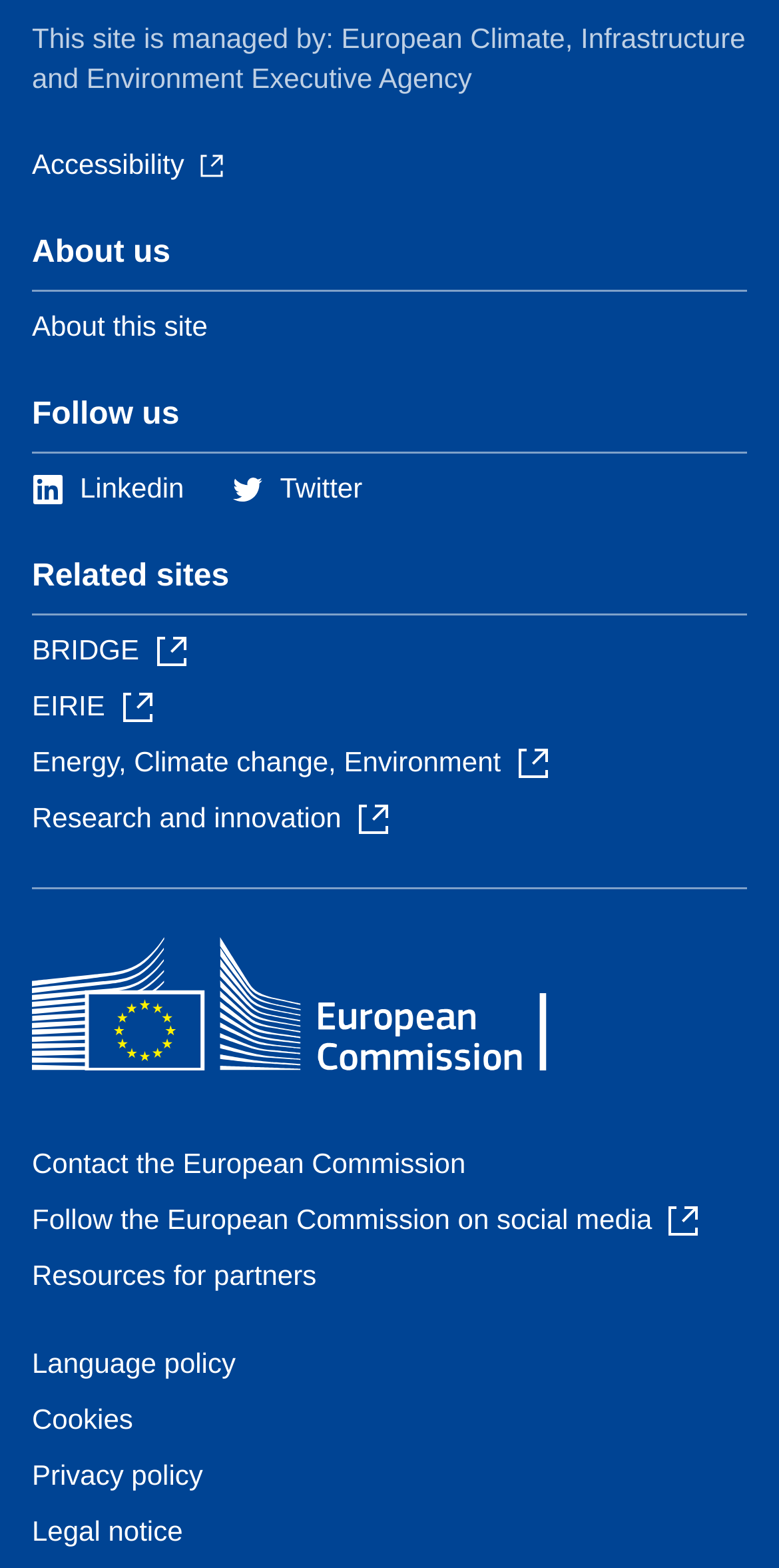Please give the bounding box coordinates of the area that should be clicked to fulfill the following instruction: "View Item". The coordinates should be in the format of four float numbers from 0 to 1, i.e., [left, top, right, bottom].

None